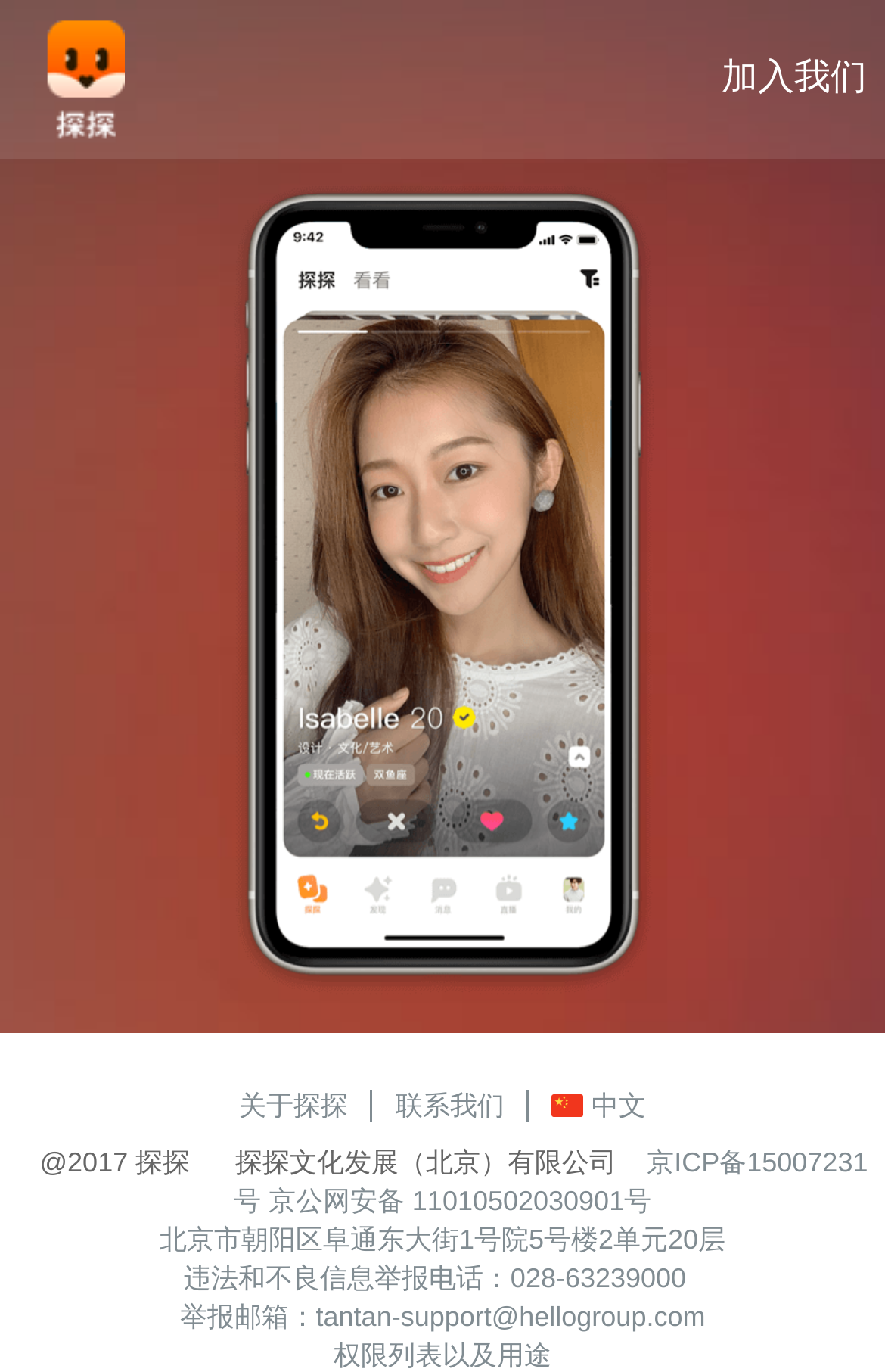Please find the bounding box coordinates of the element that needs to be clicked to perform the following instruction: "view terms of use". The bounding box coordinates should be four float numbers between 0 and 1, represented as [left, top, right, bottom].

[0.377, 0.976, 0.623, 0.999]